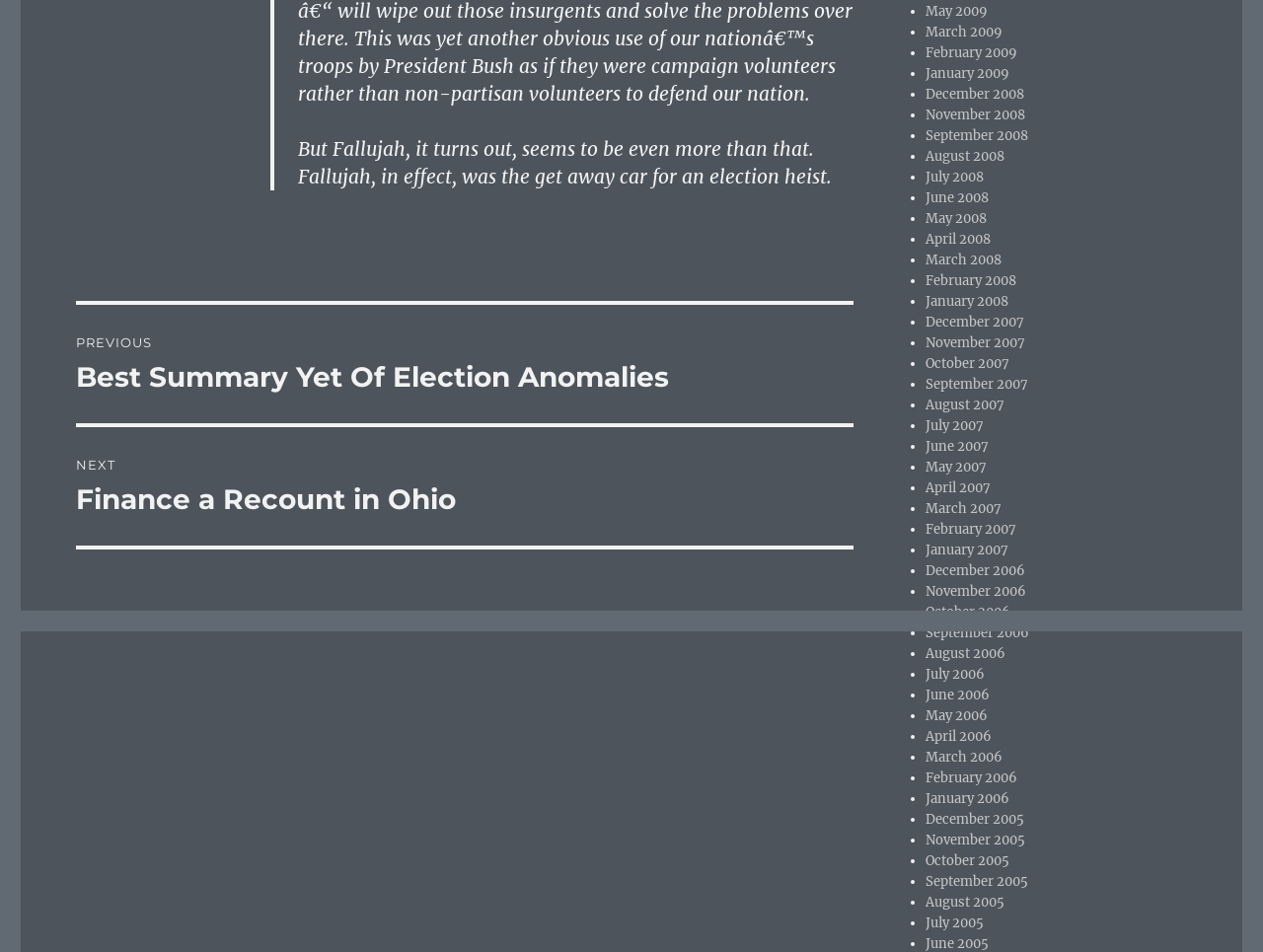Using the element description provided, determine the bounding box coordinates in the format (top-left x, top-left y, bottom-right x, bottom-right y). Ensure that all values are floating point numbers between 0 and 1. Element description: August 2006

[0.733, 0.678, 0.796, 0.695]